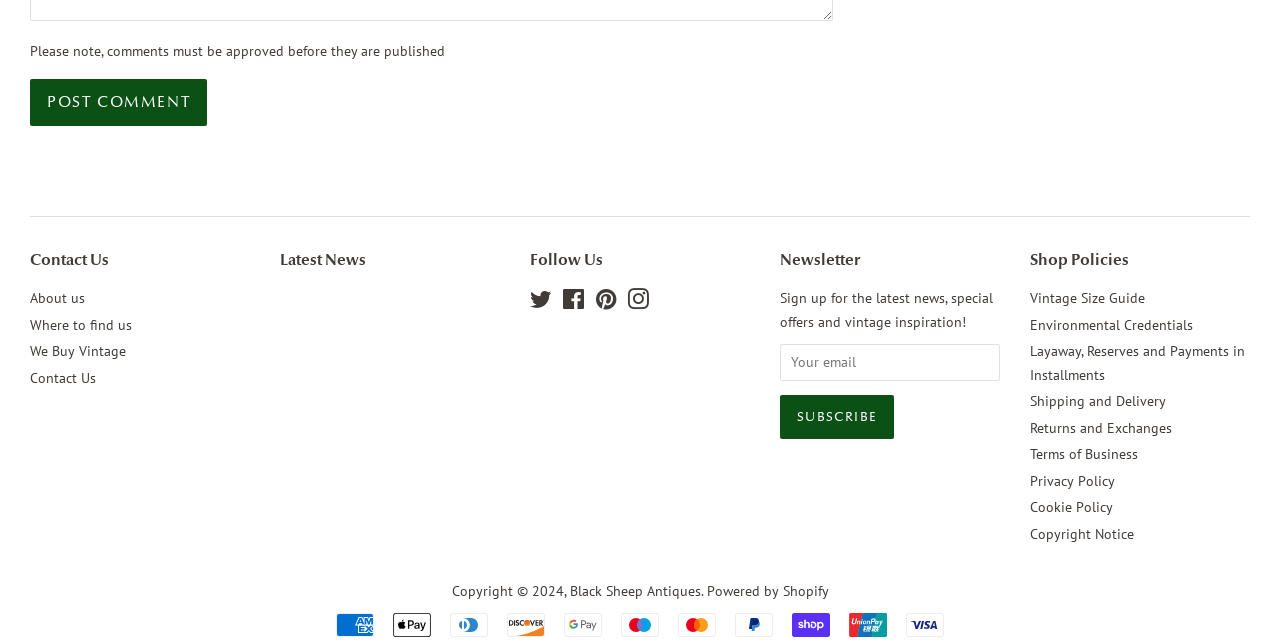What is the purpose of the 'Post comment' button?
Please give a detailed and elaborate answer to the question.

The 'Post comment' button is located below the text 'Please note, comments must be approved before they are published', which suggests that the button is used to submit a comment for approval. The button's text 'POST COMMENT' further confirms its purpose.